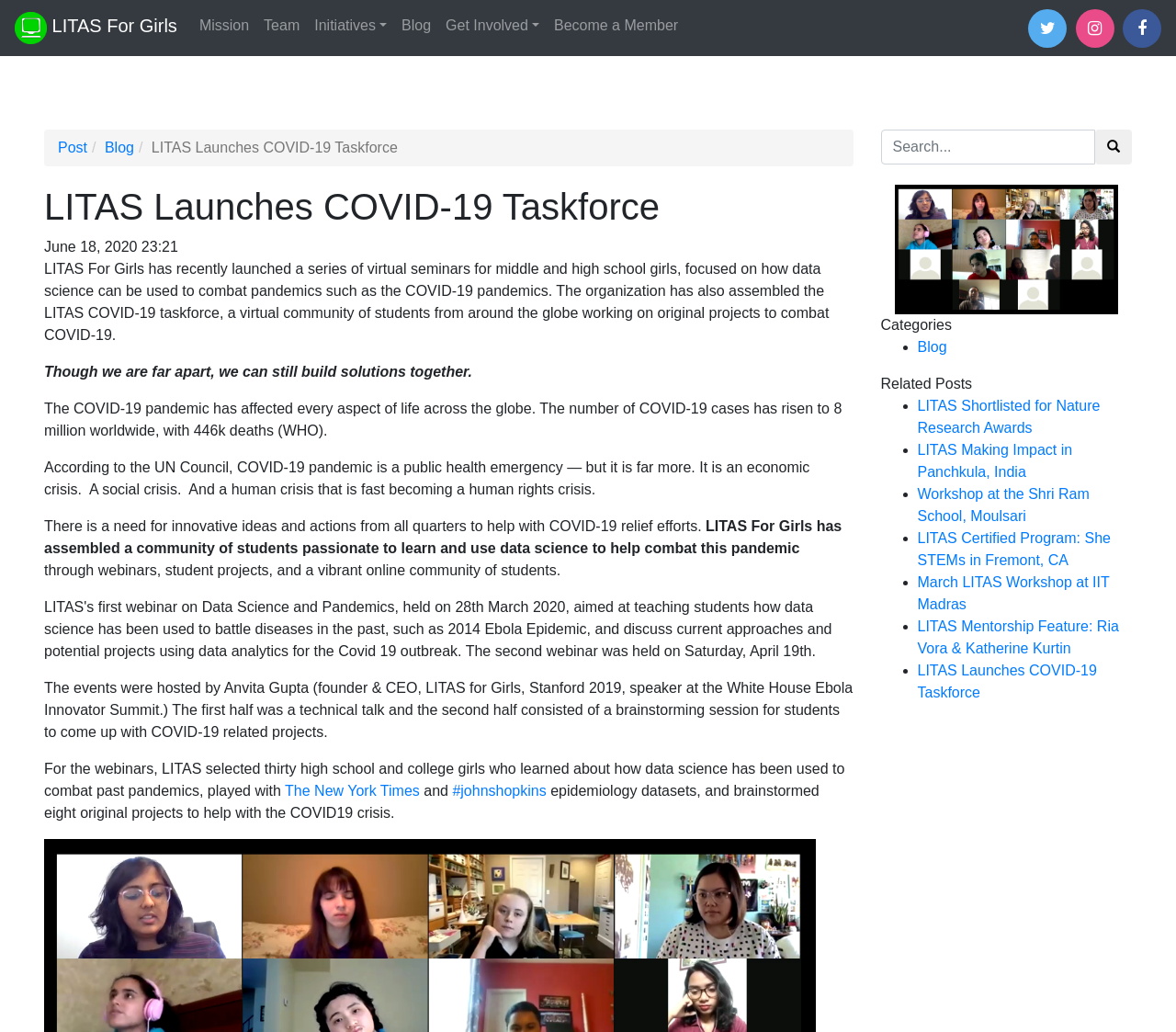Determine the bounding box coordinates for the UI element with the following description: "Blog". The coordinates should be four float numbers between 0 and 1, represented as [left, top, right, bottom].

[0.78, 0.329, 0.805, 0.344]